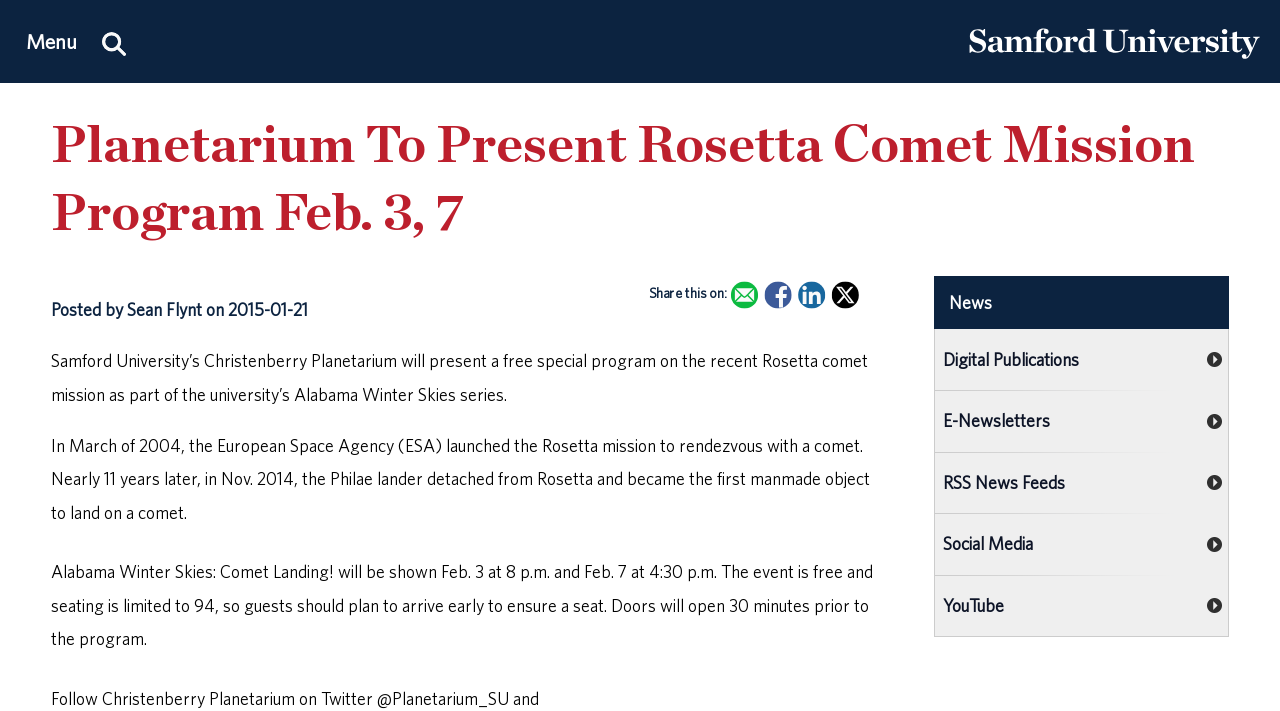What is the date of the second showing of the program?
Please provide a detailed and comprehensive answer to the question.

I found the answer by reading the text in the main content section, which mentions 'Alabama Winter Skies: Comet Landing! will be shown Feb. 3 at 8 p.m. and Feb. 7 at 4:30 p.m.' This indicates that the second showing of the program is on Feb. 7.